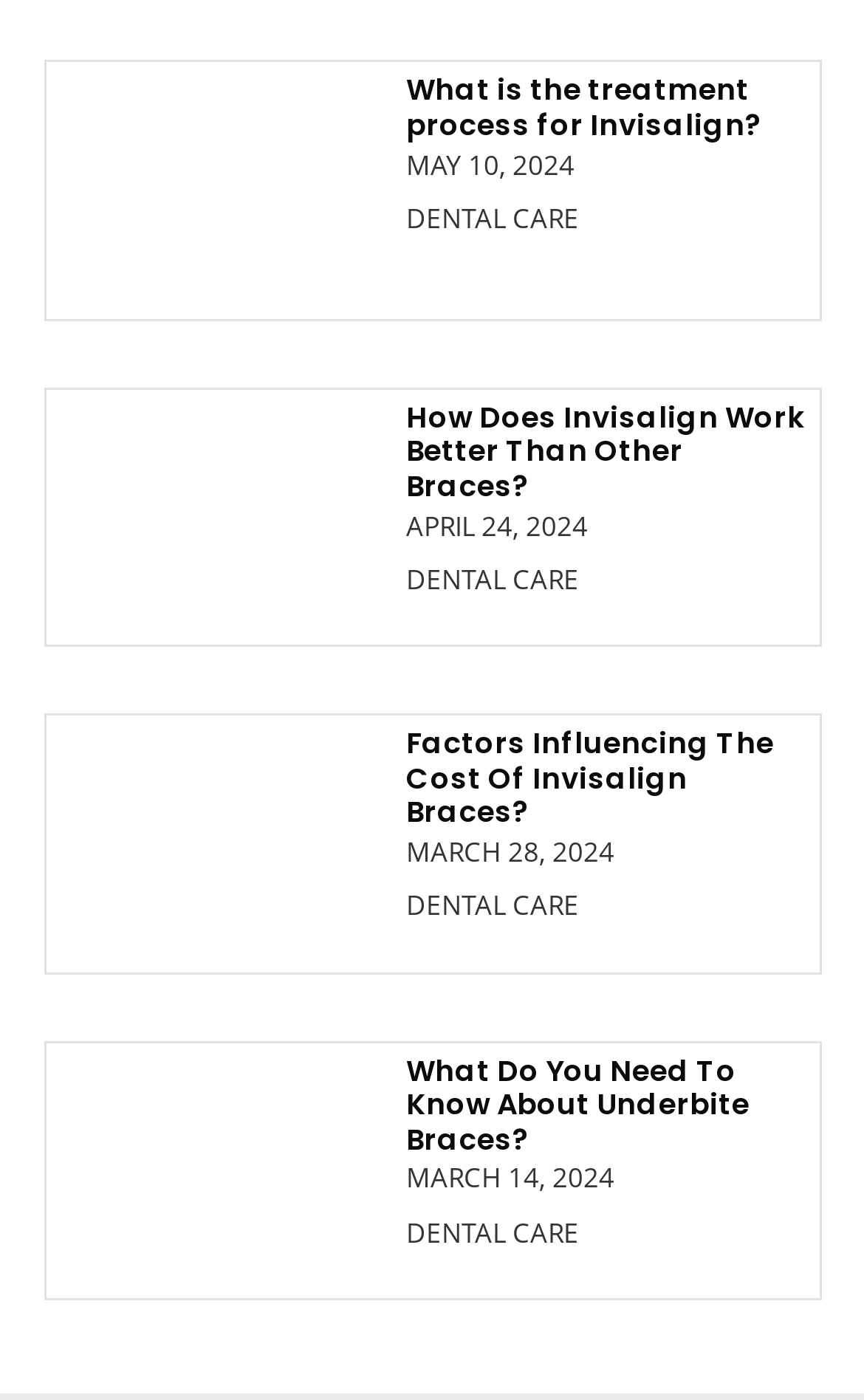Respond to the question with just a single word or phrase: 
What is the title of the article with the most recent date?

What is the treatment process for Invisalign?